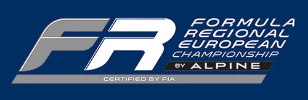What organization certifies the championship?
Answer the question with detailed information derived from the image.

The slogan 'CERTIFICADO BY FIA' at the bottom of the logo signifies the championship's official recognition and adherence to the standards set by the Fédération Internationale de l'Automobile (FIA), the governing body for motorsport worldwide.